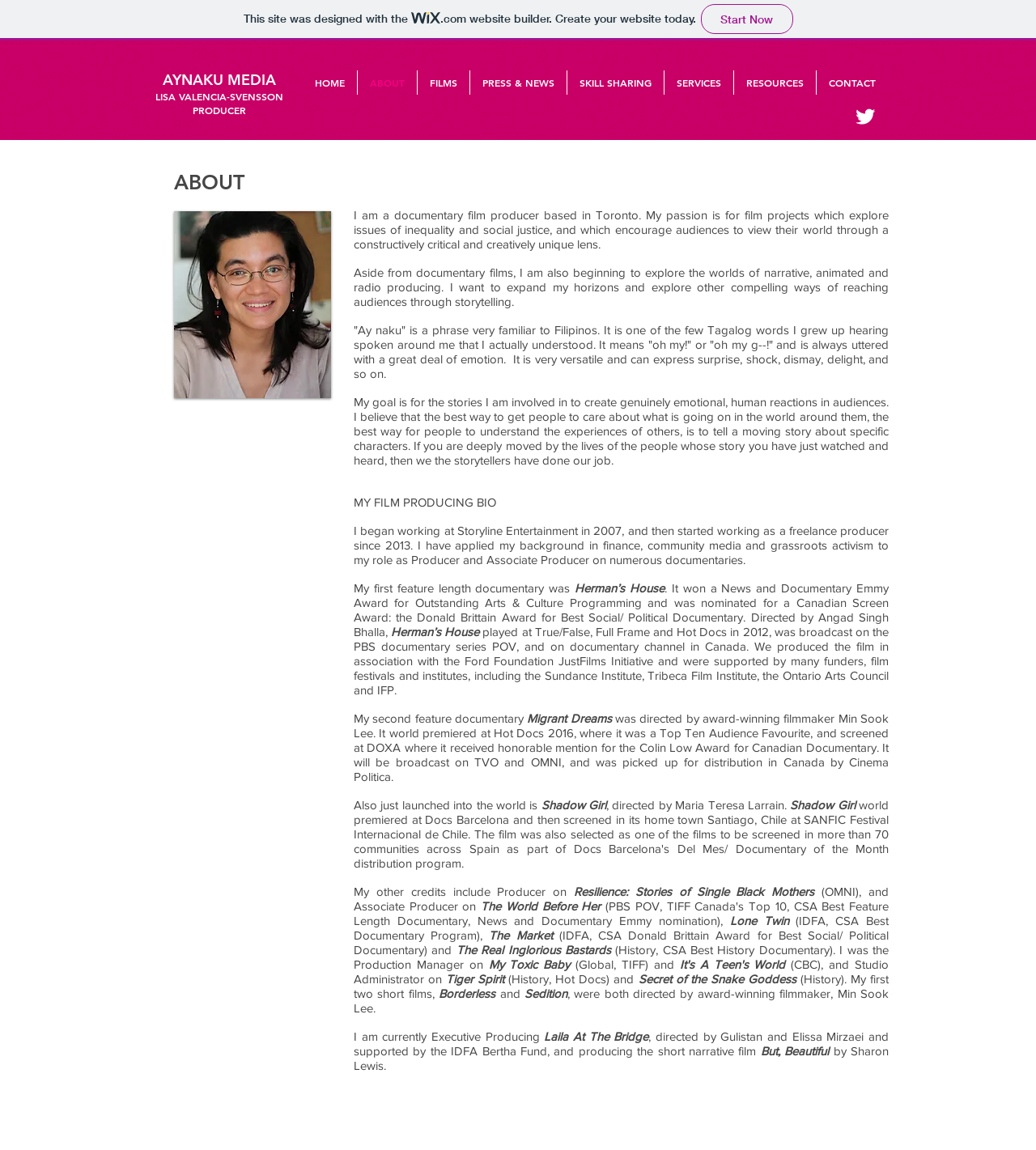Please locate the bounding box coordinates of the element that should be clicked to complete the given instruction: "Explore PARENT VISAS".

None